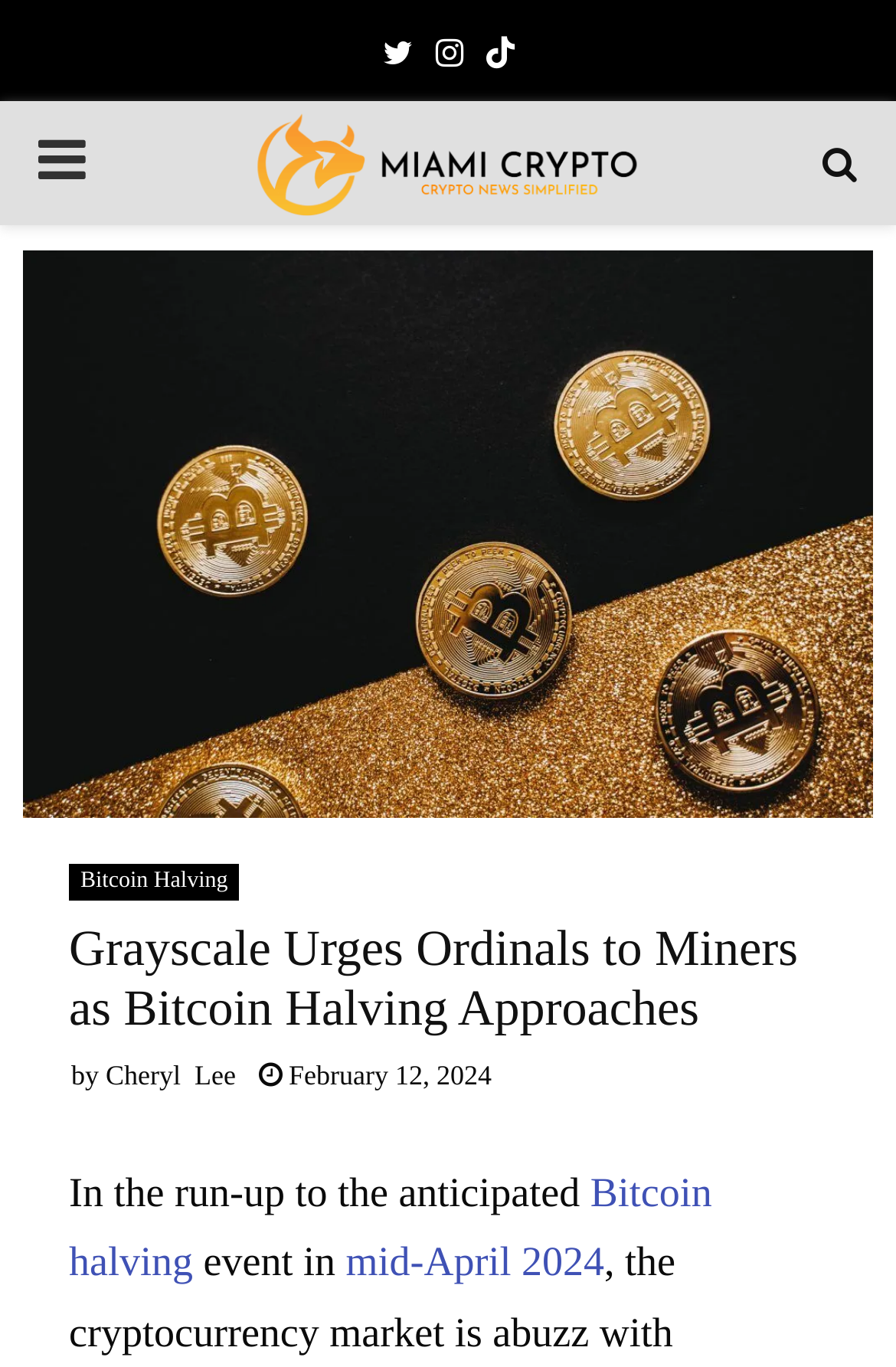Generate the title text from the webpage.

Grayscale Urges Ordinals to Miners as Bitcoin Halving Approaches